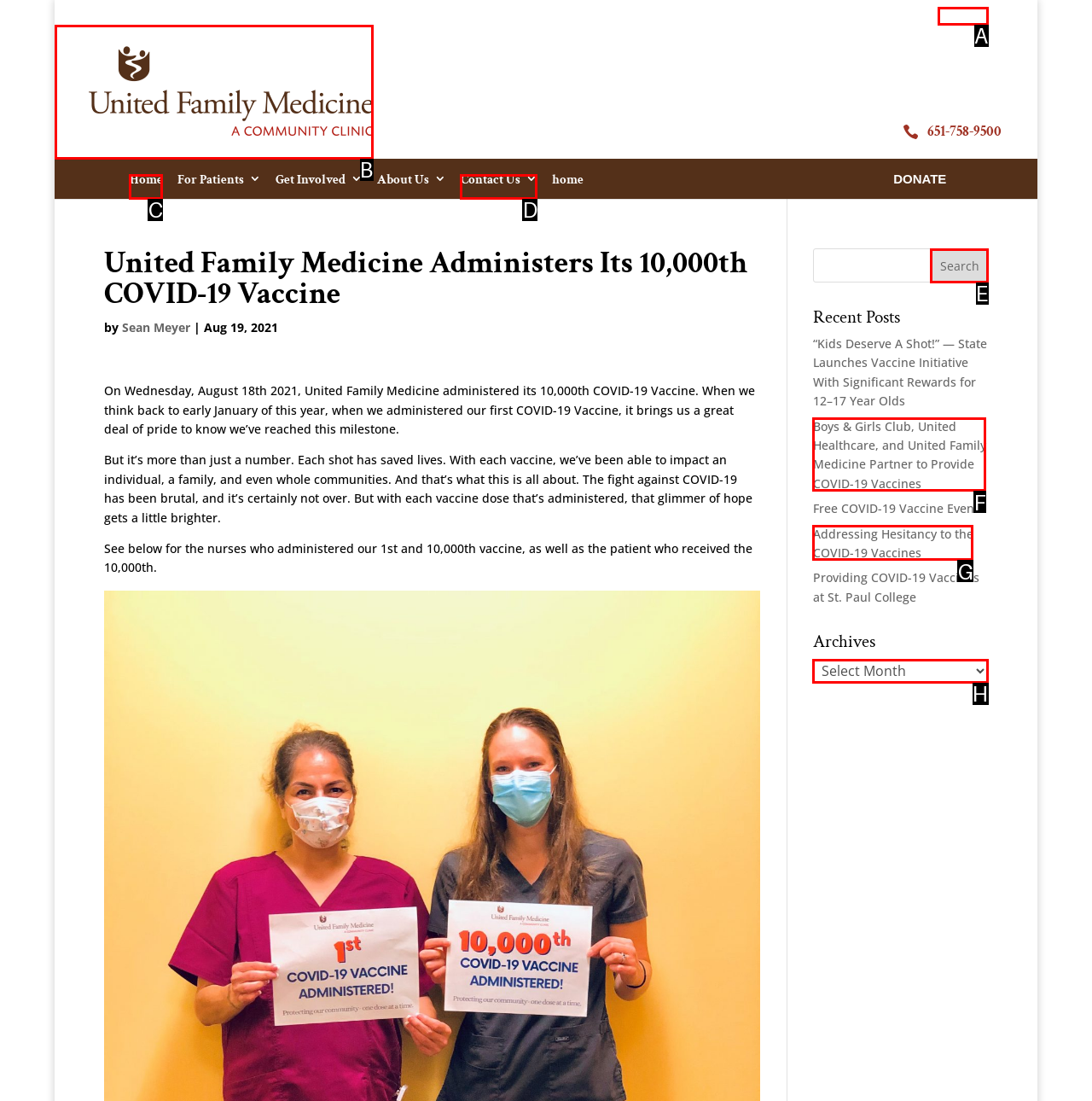Identify which HTML element aligns with the description: Home
Answer using the letter of the correct choice from the options available.

C